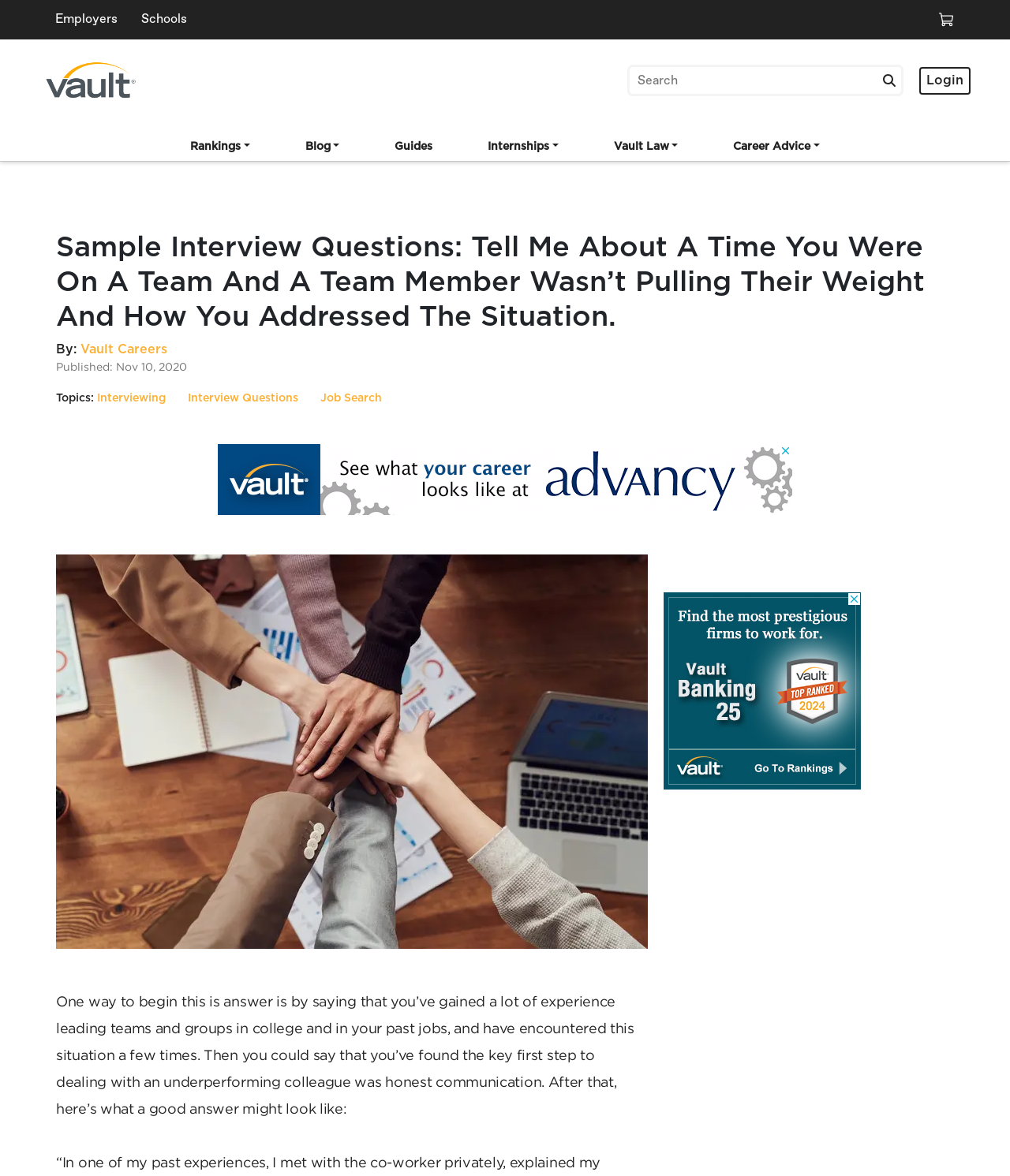How many tabs are in the tablist?
Provide a one-word or short-phrase answer based on the image.

6